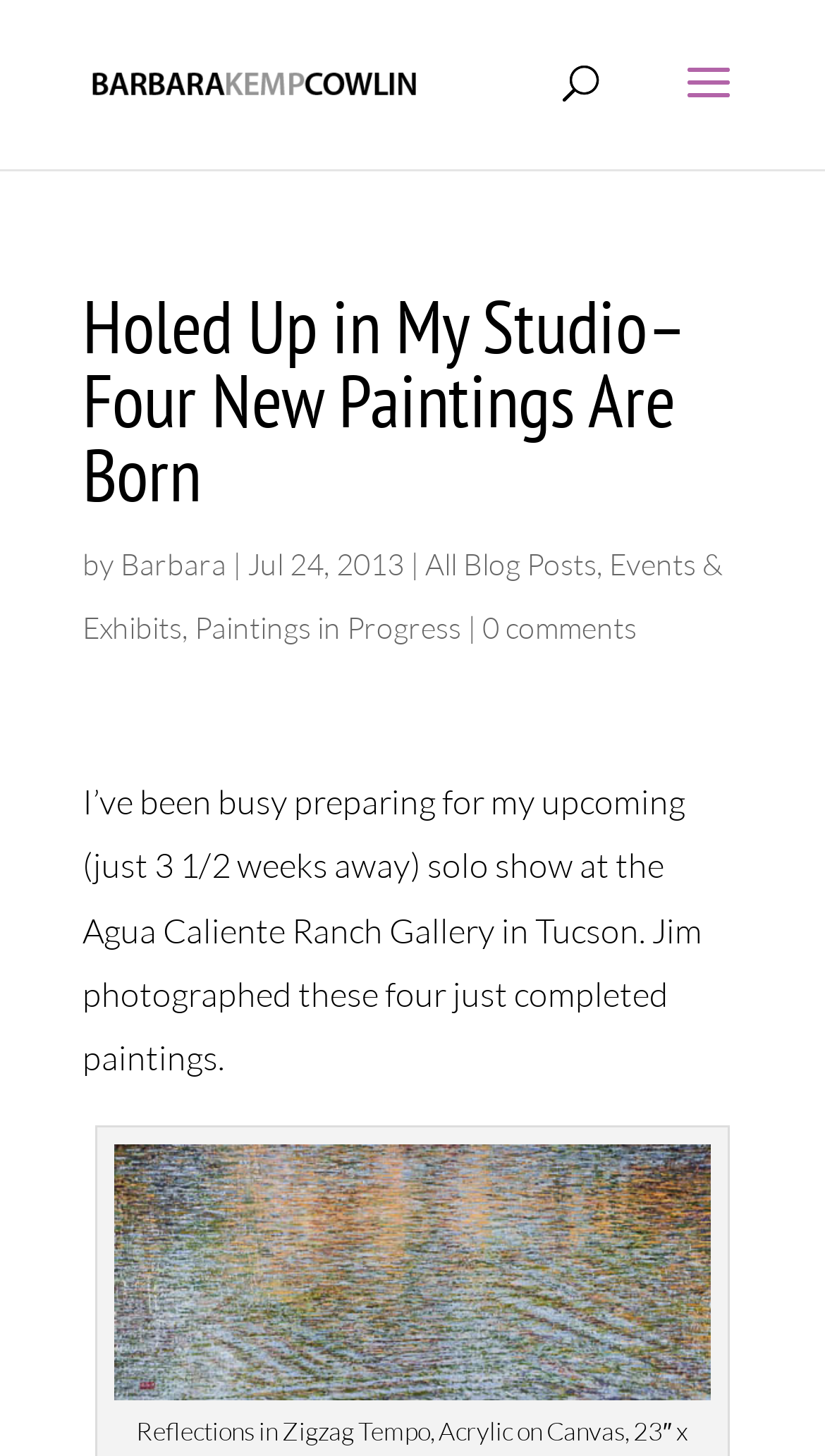What is the name of the gallery where the solo show will take place?
Based on the image, answer the question with a single word or brief phrase.

Agua Caliente Ranch Gallery